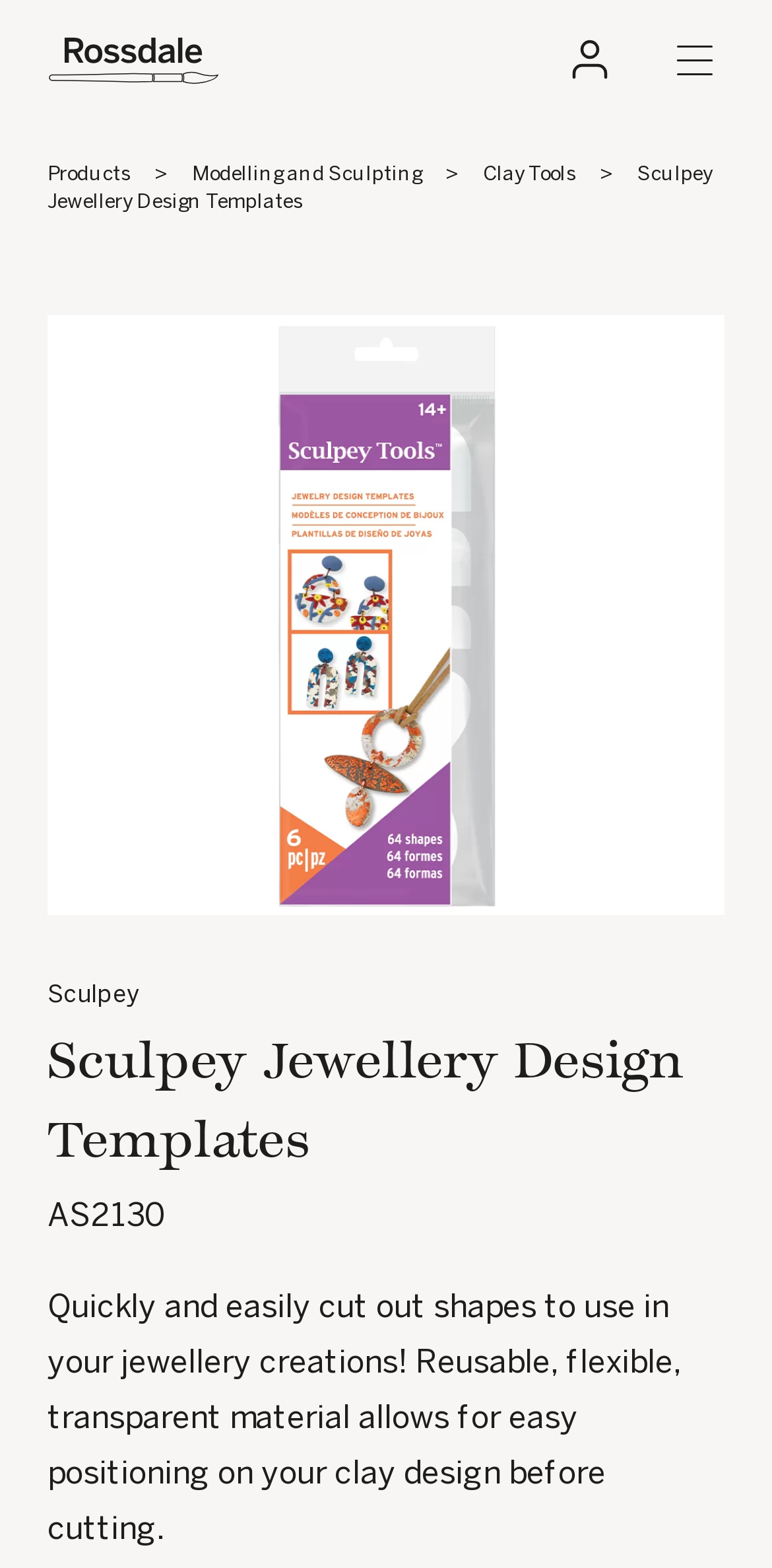Use a single word or phrase to answer the question:
What is the product category?

Jewellery Design Templates